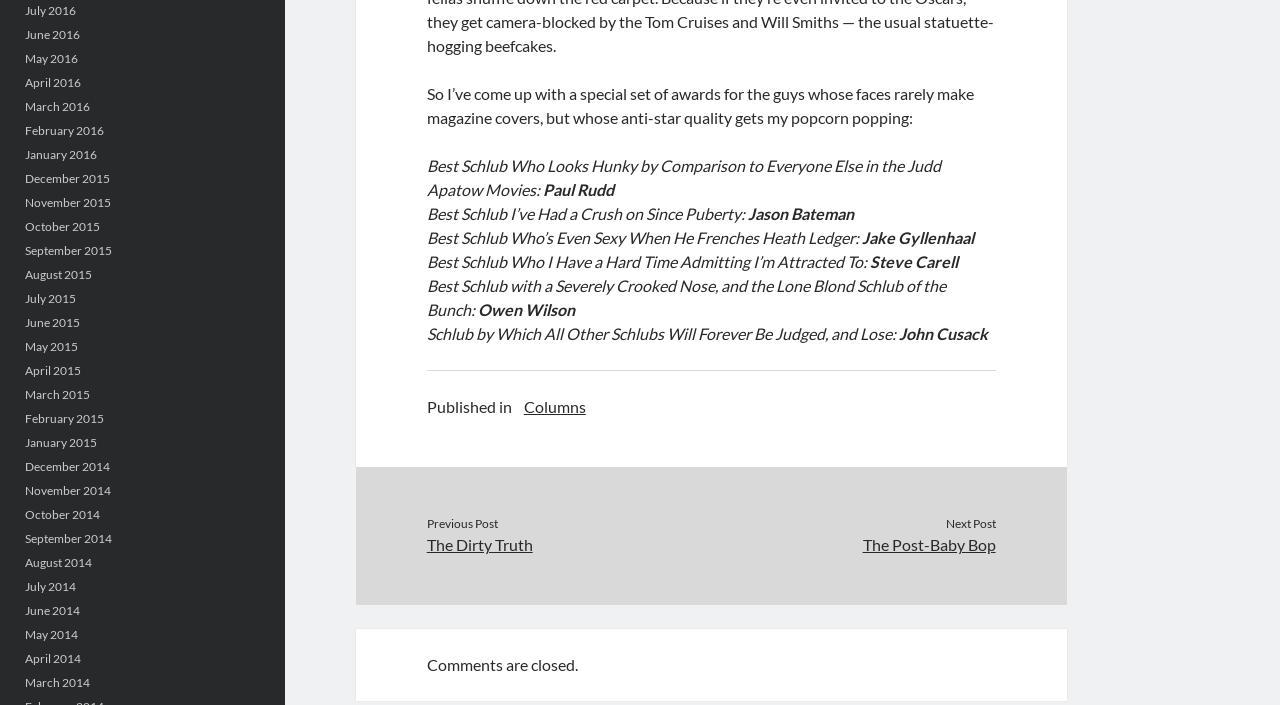Identify the bounding box coordinates necessary to click and complete the given instruction: "Click on July 2016".

[0.019, 0.005, 0.059, 0.026]